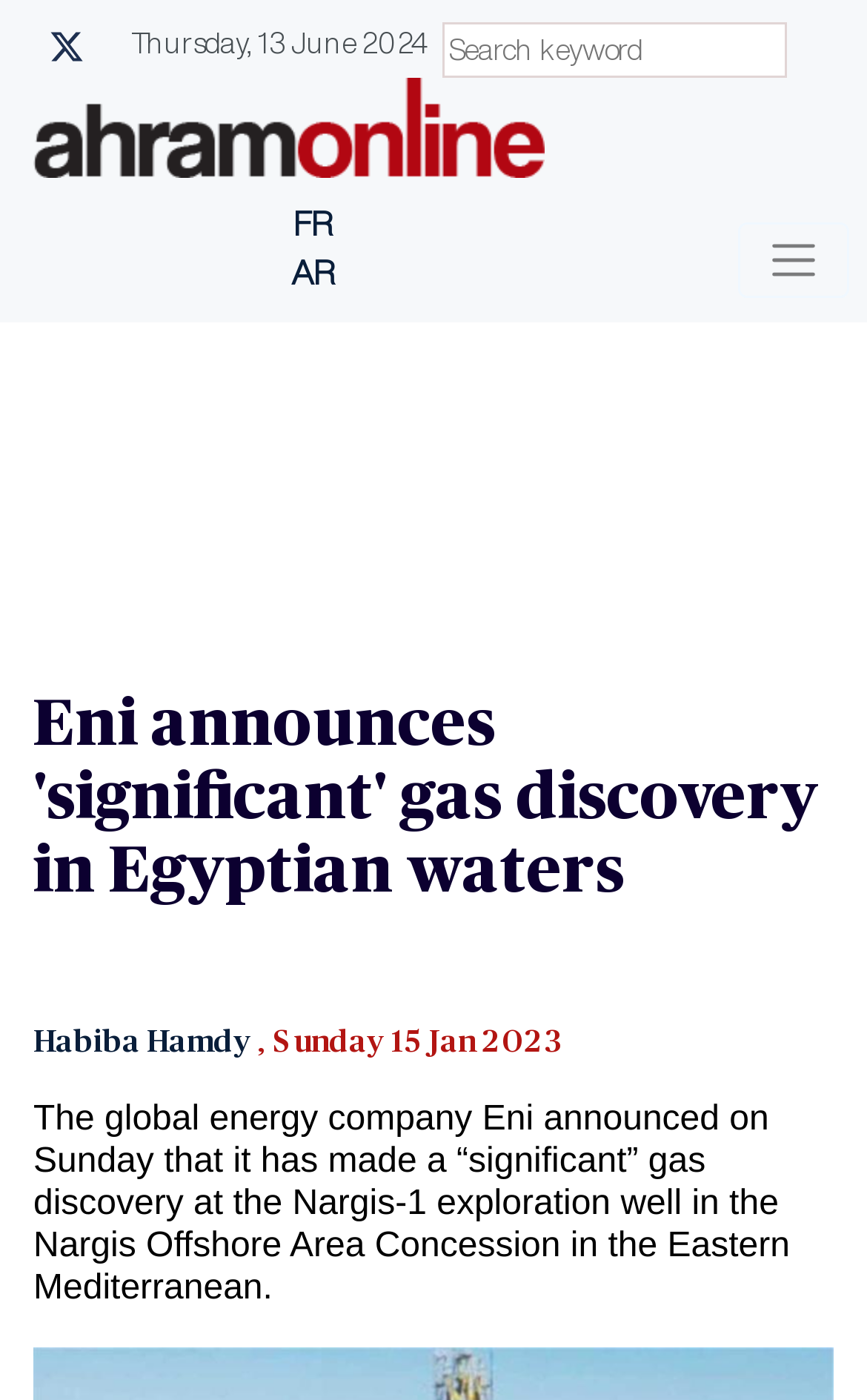Give a one-word or short phrase answer to the question: 
What is the date of the article?

Sunday, 15 Jan 2023